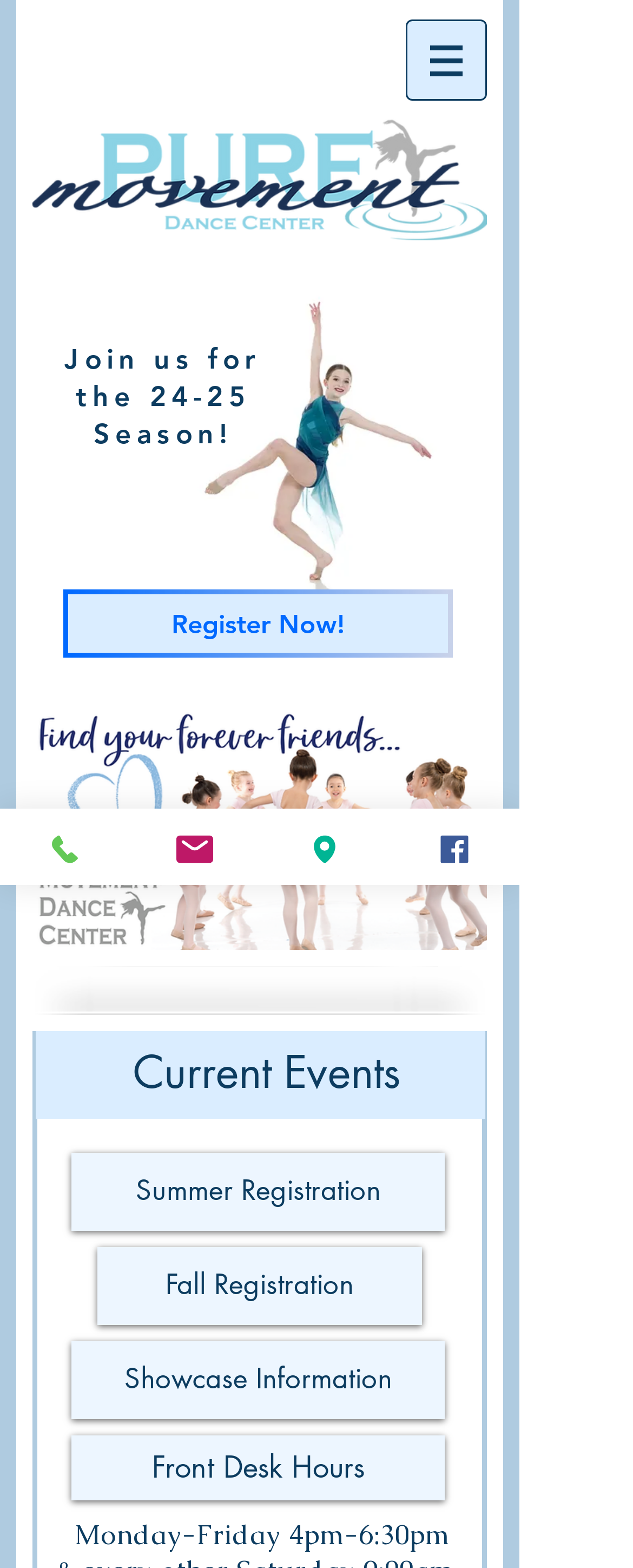Given the webpage screenshot, identify the bounding box of the UI element that matches this description: "Phone".

[0.0, 0.516, 0.205, 0.564]